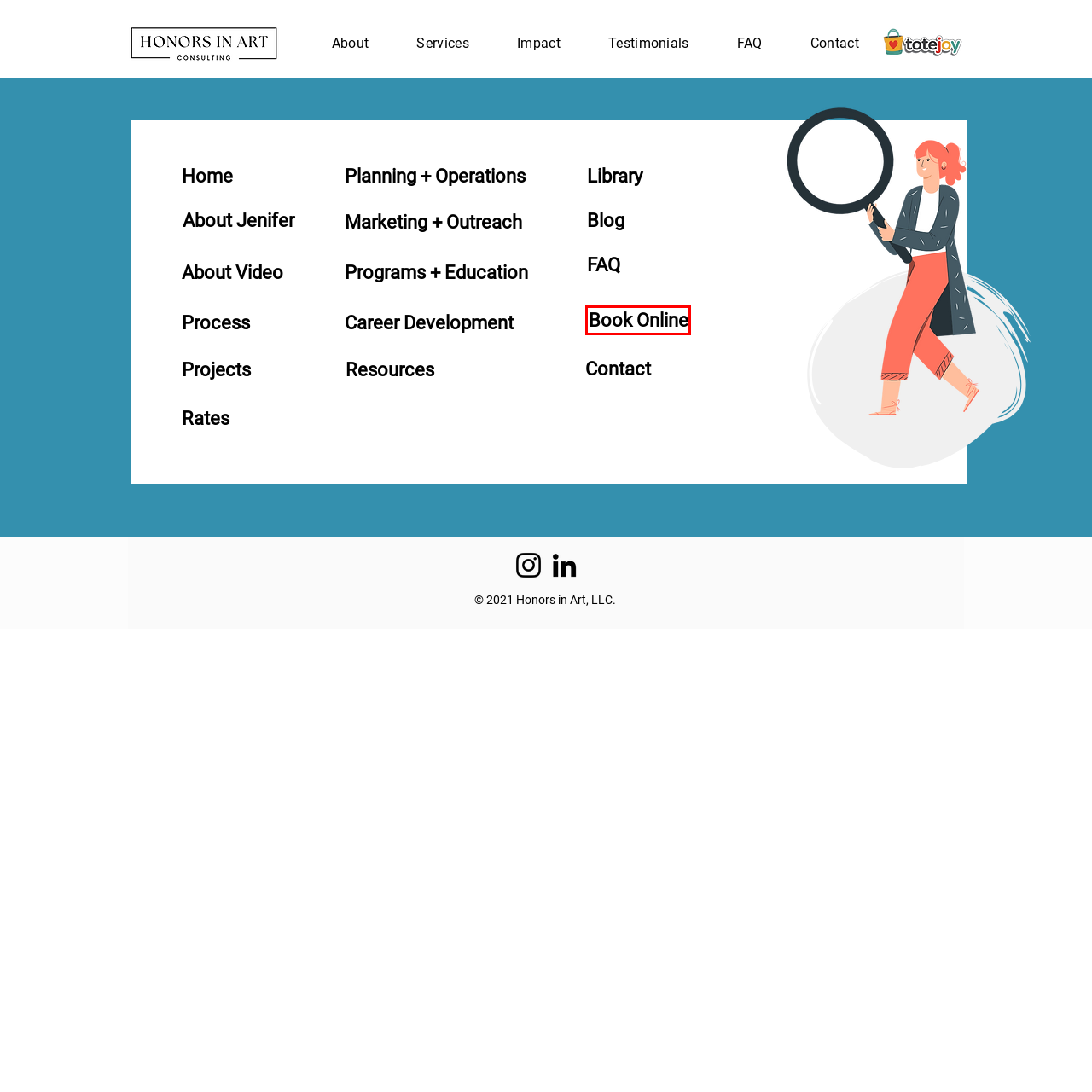Look at the screenshot of a webpage where a red bounding box surrounds a UI element. Your task is to select the best-matching webpage description for the new webpage after you click the element within the bounding box. The available options are:
A. Jenifer Simon, Founder | Honors in Art
B. Past Projects | Jenifer Simon, Honors in Art
C. Discovery Calls + Career Coaching | Honors in Art
D. Working with Jenifer Simon | Honors in Art
E. Honors in Art
F. Increase Awareness + Engagement | Jenifer Simon, Honors in Art
G. Services | Honors in Art
H. Affordable Expertise  | Jenifer Simon, Honors in Art

C